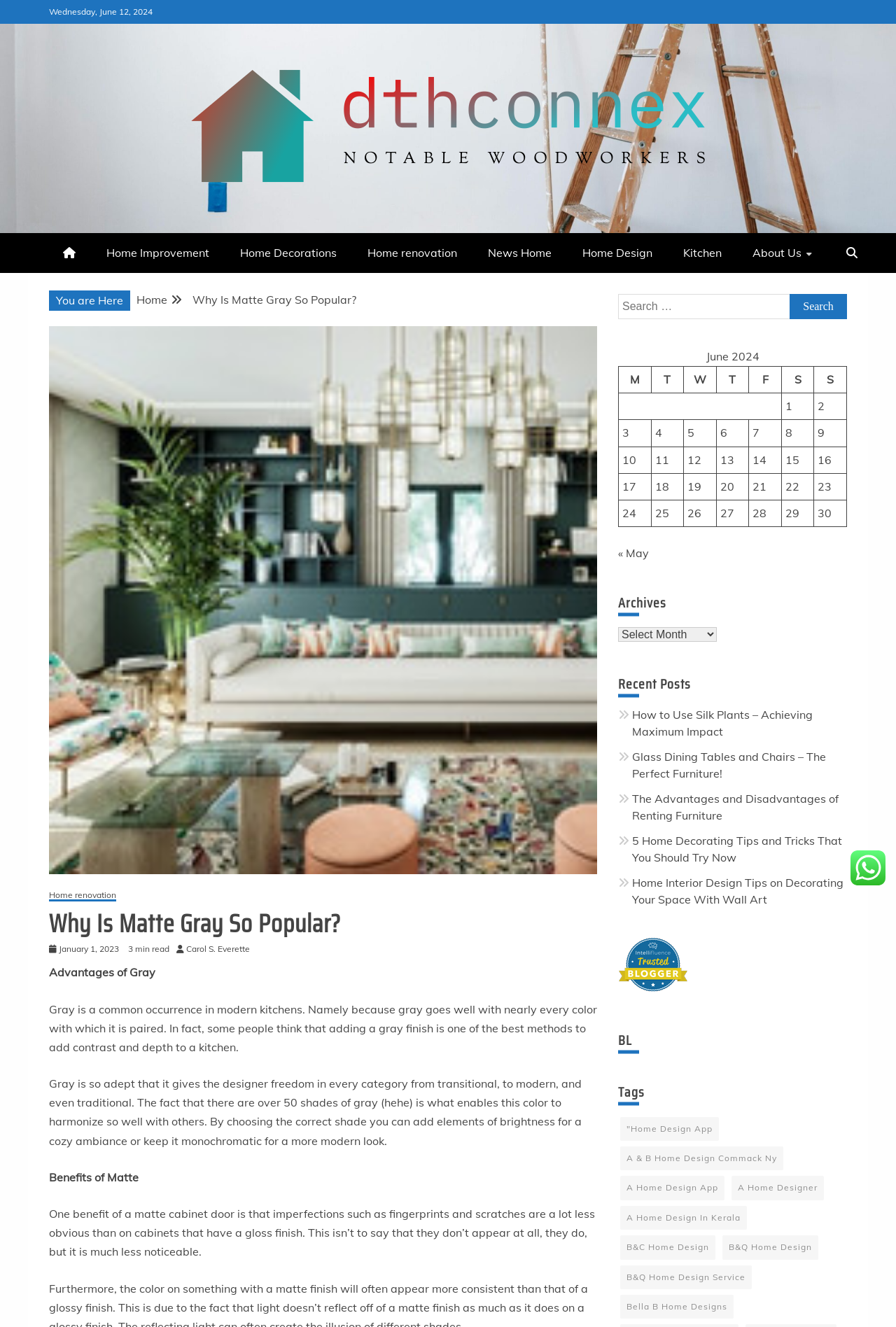For the given element description parent_node: Search for: value="Search", determine the bounding box coordinates of the UI element. The coordinates should follow the format (top-left x, top-left y, bottom-right x, bottom-right y) and be within the range of 0 to 1.

[0.881, 0.221, 0.945, 0.24]